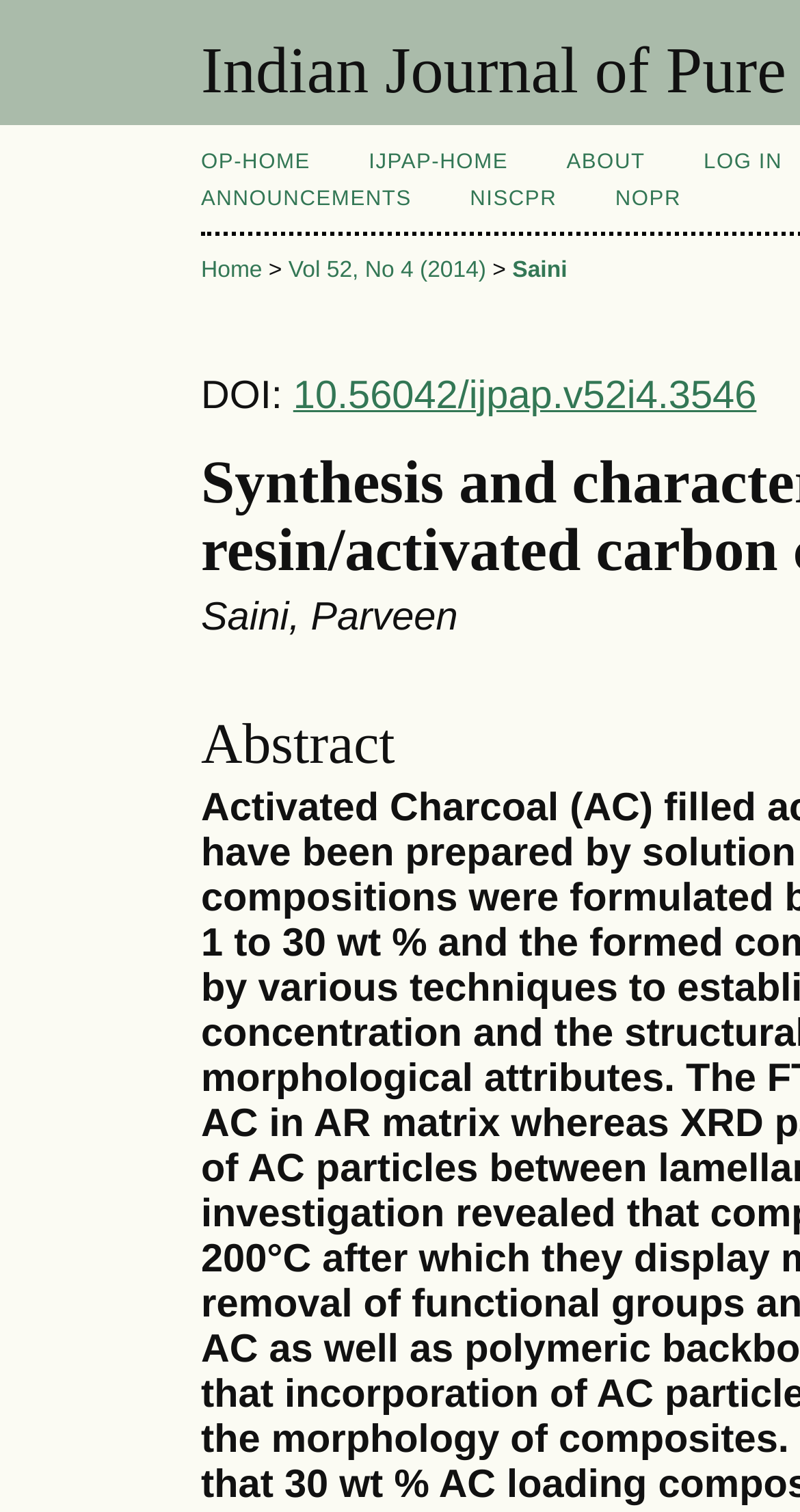Explain the features and main sections of the webpage comprehensively.

The webpage appears to be a scientific article page, specifically a research paper titled "Synthesis and characterization of acrylic resin/activated carbon composites" by Saini, published in the Indian Journal of Pure & Applied Physics (IJPAP).

At the top of the page, there are five navigation links: "OP-HOME", "IJPAP-HOME", "ABOUT", "LOG IN", and "ANNOUNCEMENTS", followed by three more links: "NISCPR", "NOPR", and "Home". These links are positioned horizontally across the top section of the page.

Below the navigation links, there is a section with a link to "Vol 52, No 4 (2014)" and another link to the author's name, "Saini". This section is likely related to the publication details of the article.

Further down, there is a section with a DOI (Digital Object Identifier) label, followed by a link to the DOI number "10.56042/ijpap.v52i4.3546". This section is likely related to the article's metadata.

Finally, there is a section with the author's full name, "Saini, Parveen", which is likely part of the article's header or metadata.